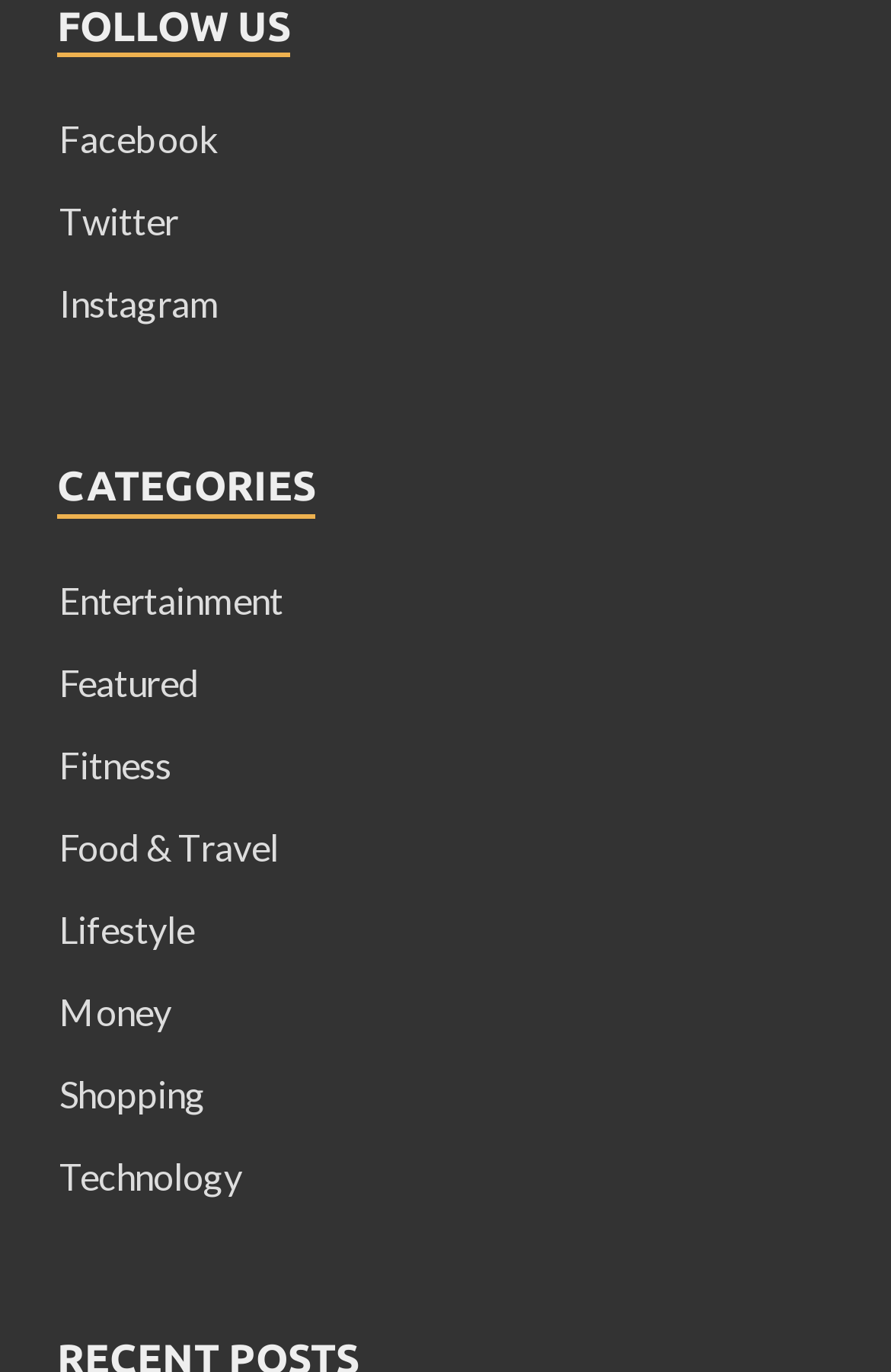Please find and report the bounding box coordinates of the element to click in order to perform the following action: "check out Technology". The coordinates should be expressed as four float numbers between 0 and 1, in the format [left, top, right, bottom].

[0.067, 0.841, 0.272, 0.872]